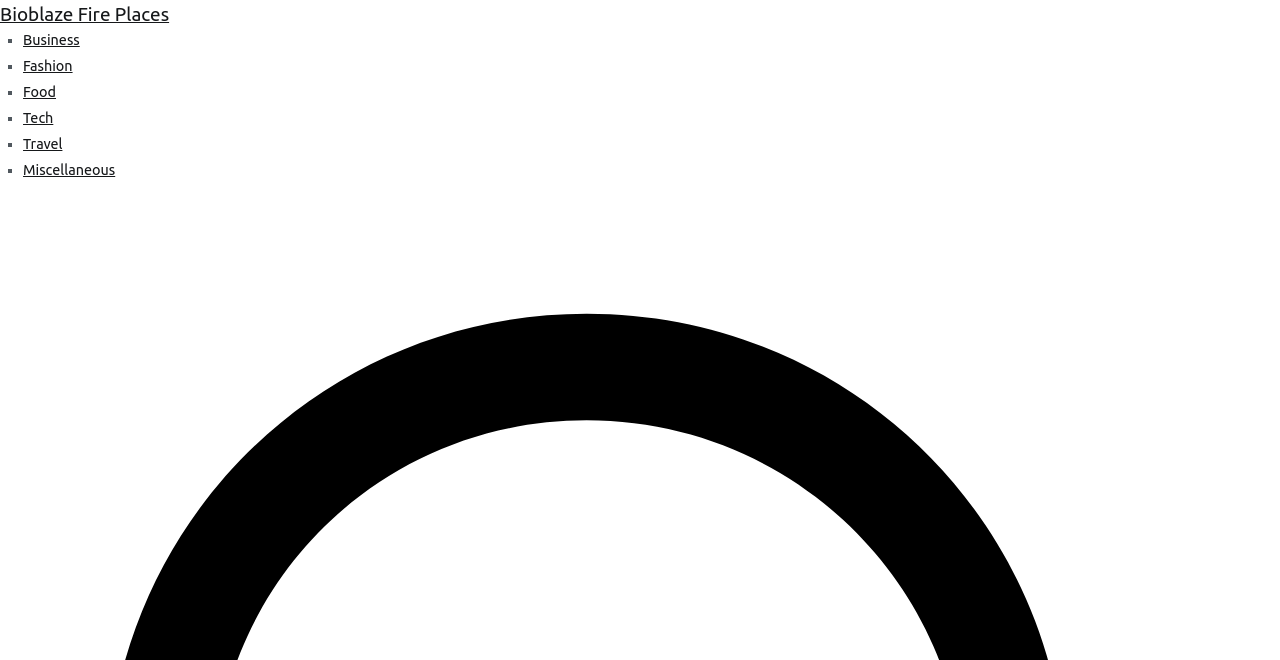Is the 'Miscellaneous' category at the top or bottom of the list?
Provide an in-depth and detailed answer to the question.

By examining the y1 and y2 coordinates of the 'Miscellaneous' link element, I found that it has the largest y1 and y2 values compared to the other category link elements. This suggests that it is located at the bottom of the list.